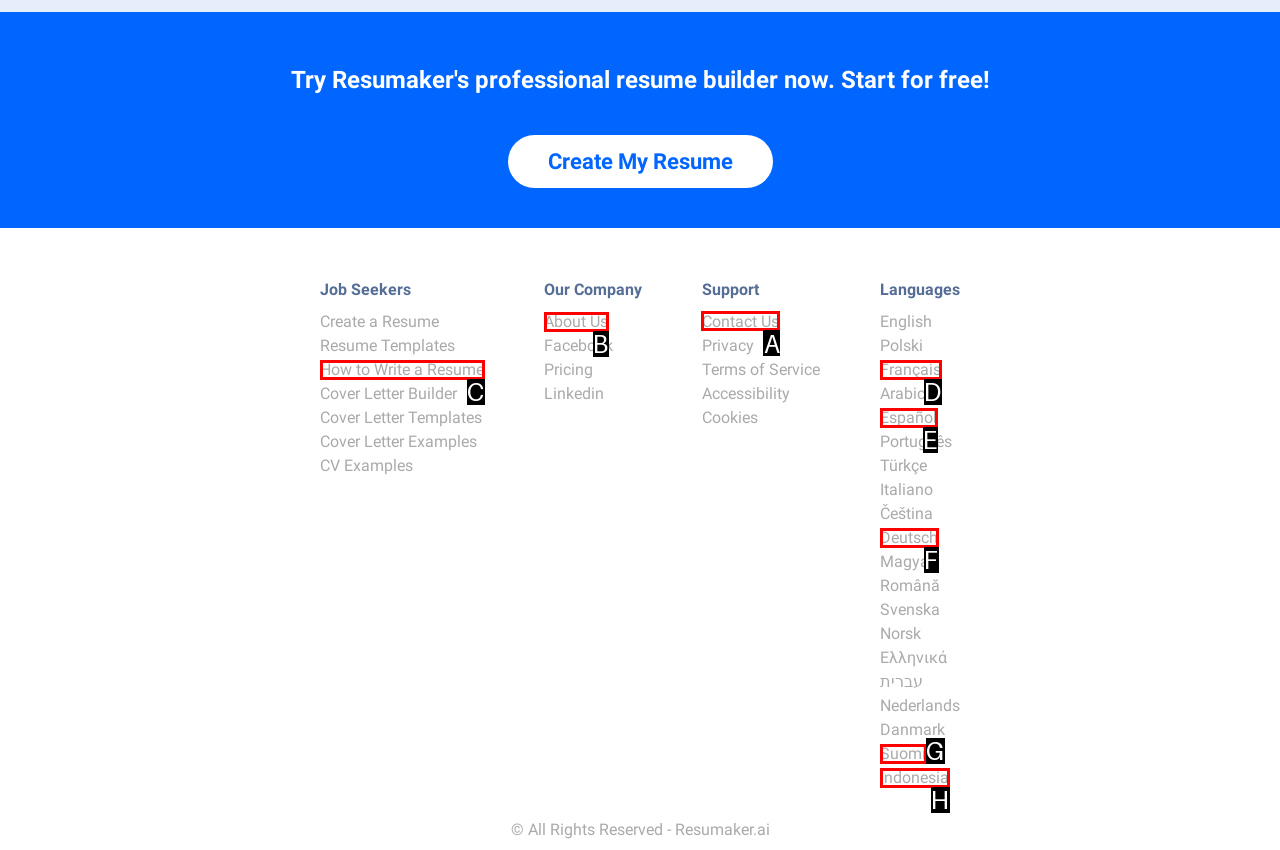Specify which element within the red bounding boxes should be clicked for this task: Contact us Respond with the letter of the correct option.

A